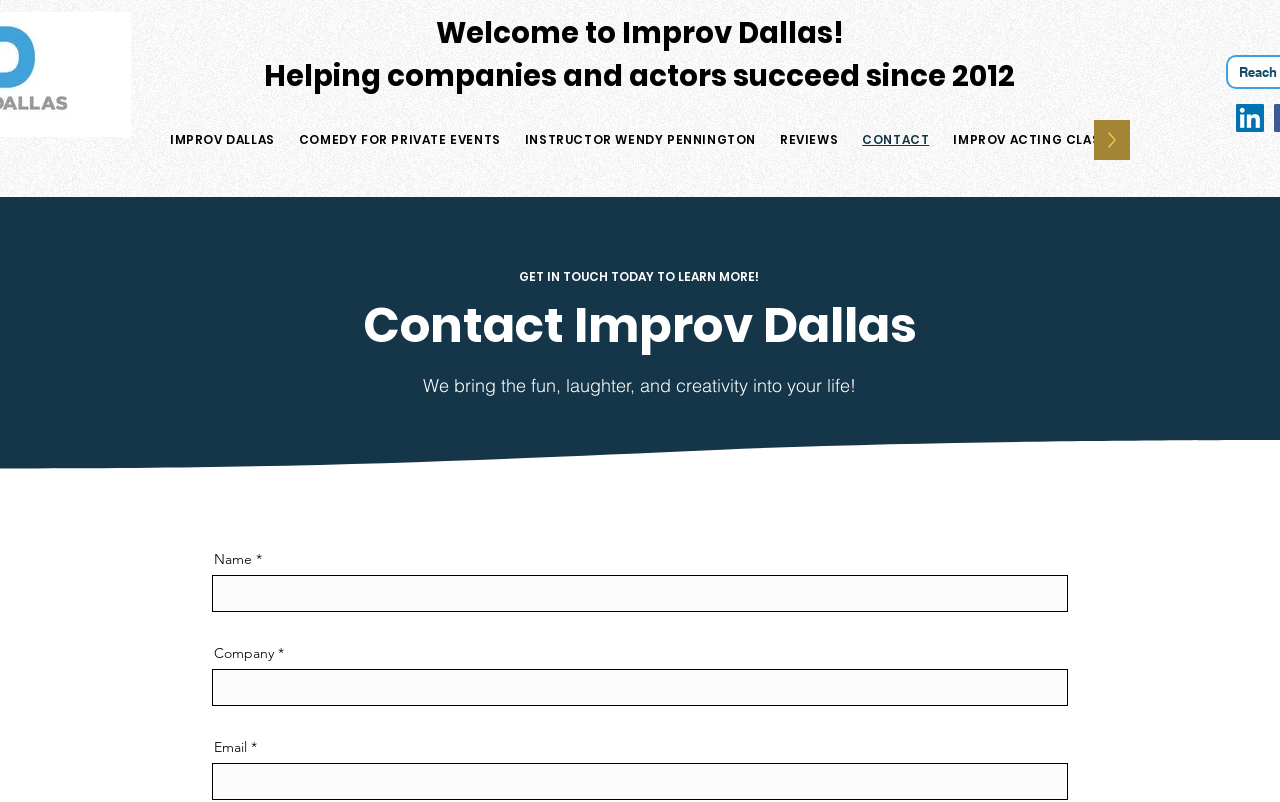Please identify the coordinates of the bounding box that should be clicked to fulfill this instruction: "Click on the 'LinkedIn' link".

[0.966, 0.13, 0.988, 0.165]